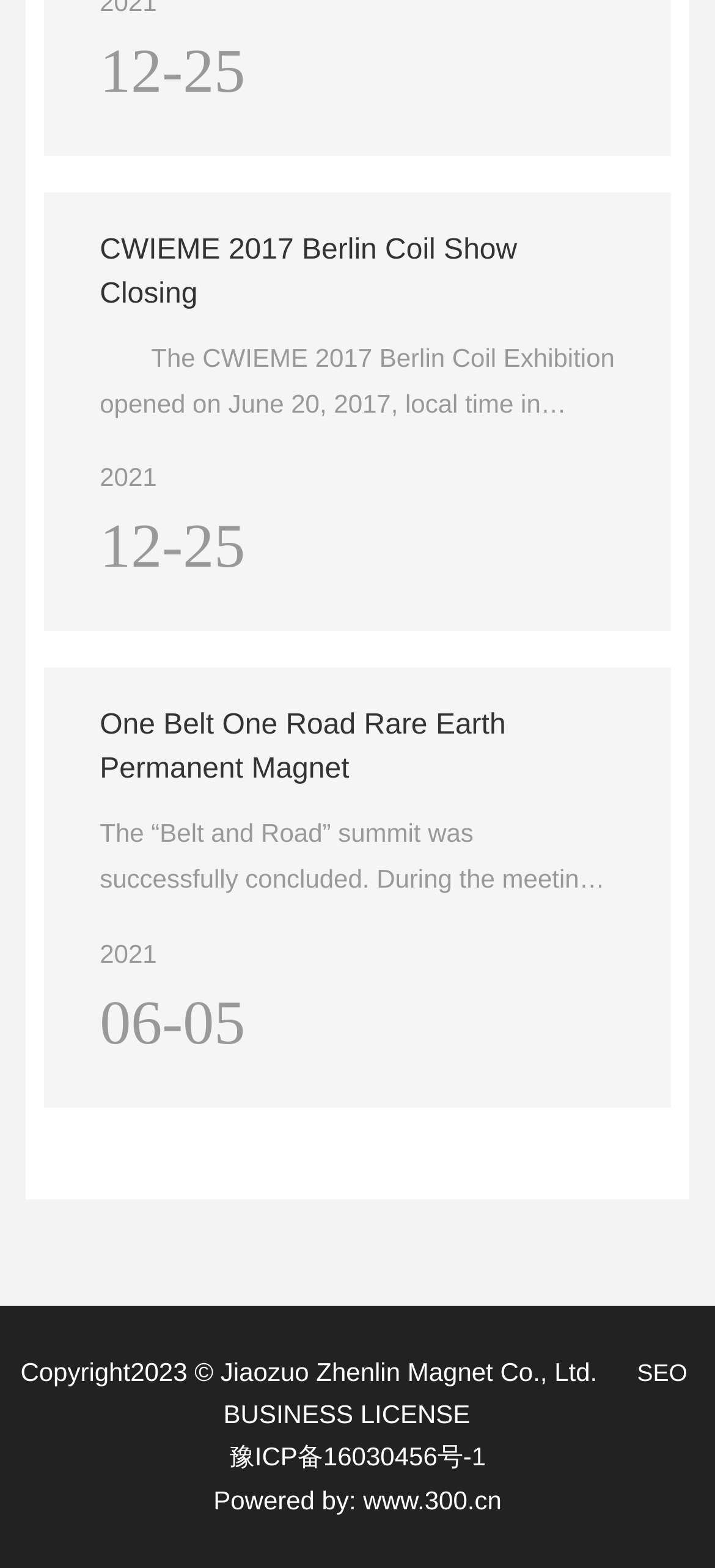What is the website powered by?
Using the image, provide a concise answer in one word or a short phrase.

www.300.cn